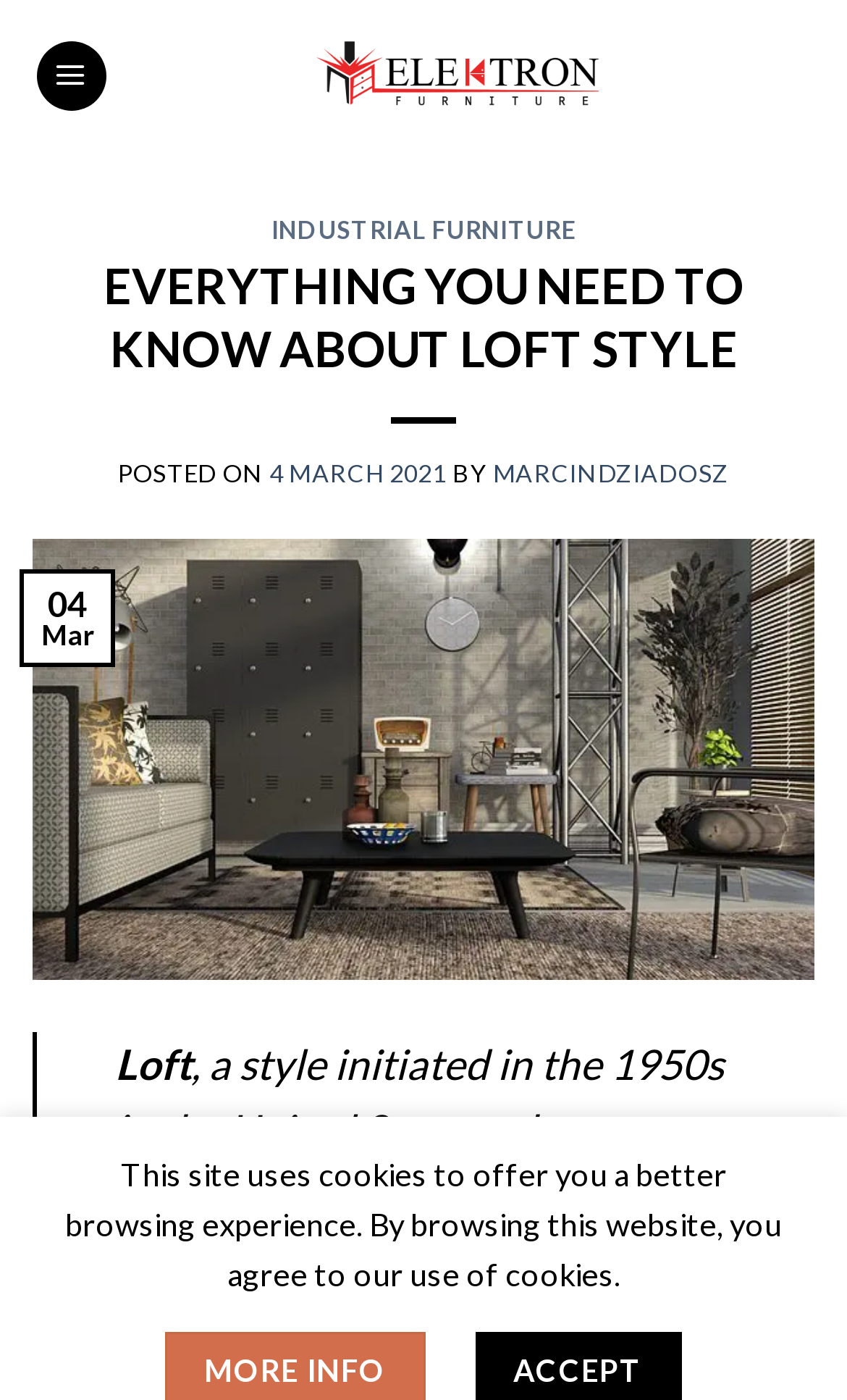Respond to the question below with a single word or phrase: What is the name of the industrial furniture manufacturer?

Elektron Furniture